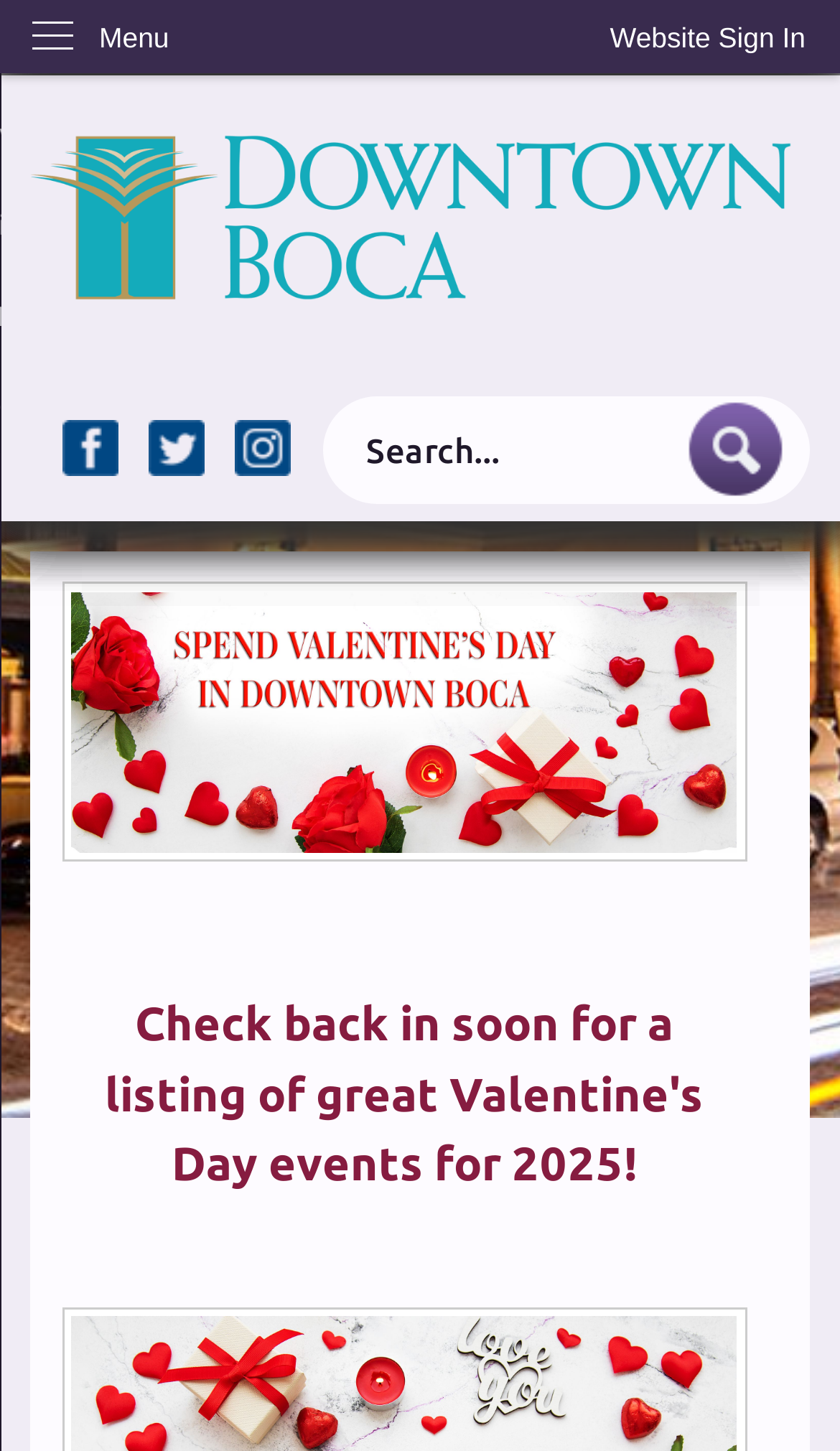Identify the bounding box coordinates of the HTML element based on this description: "aria-label="twitter top1 graphic"".

[0.177, 0.29, 0.244, 0.328]